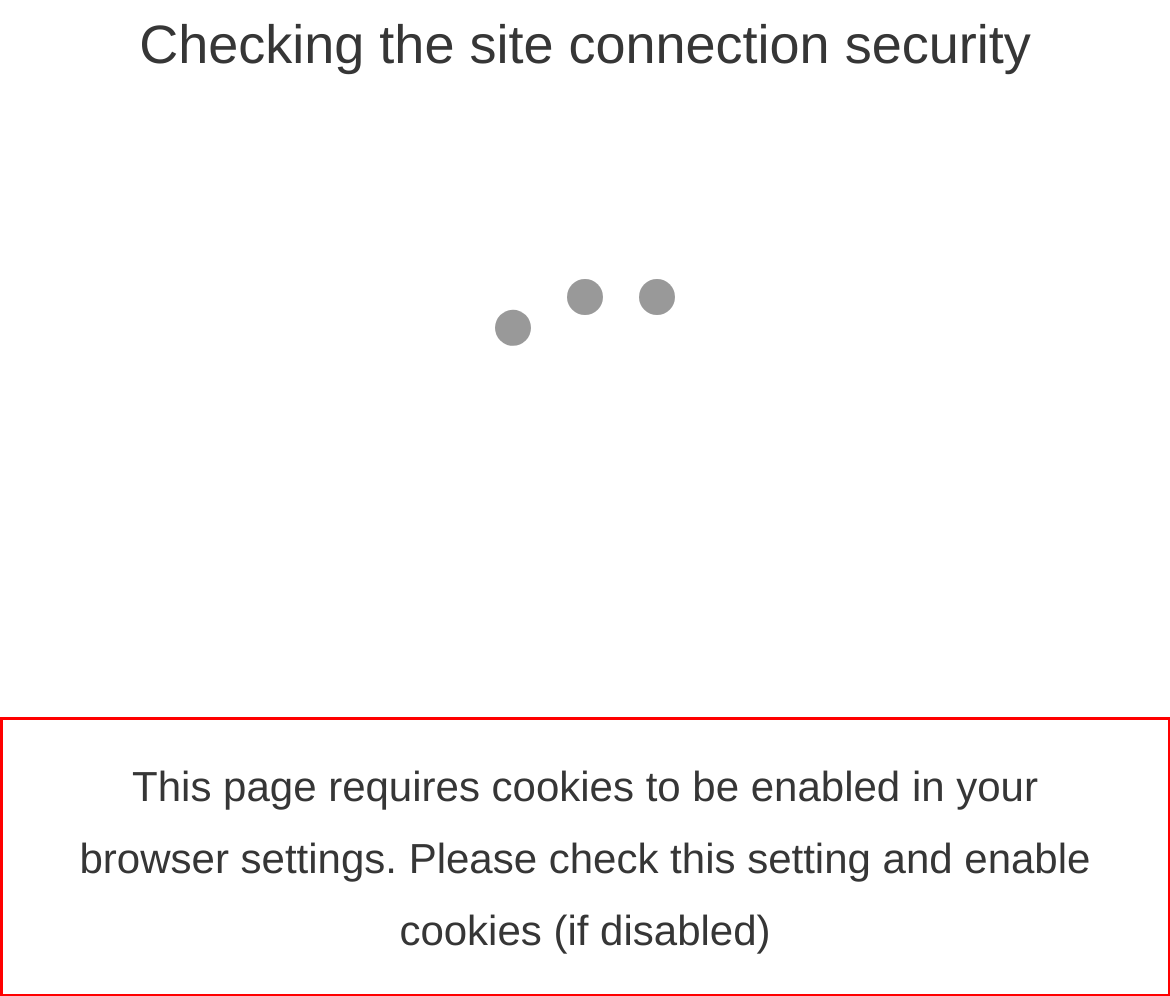Please examine the webpage screenshot containing a red bounding box and use OCR to recognize and output the text inside the red bounding box.

This page requires cookies to be enabled in your browser settings. Please check this setting and enable cookies (if disabled)